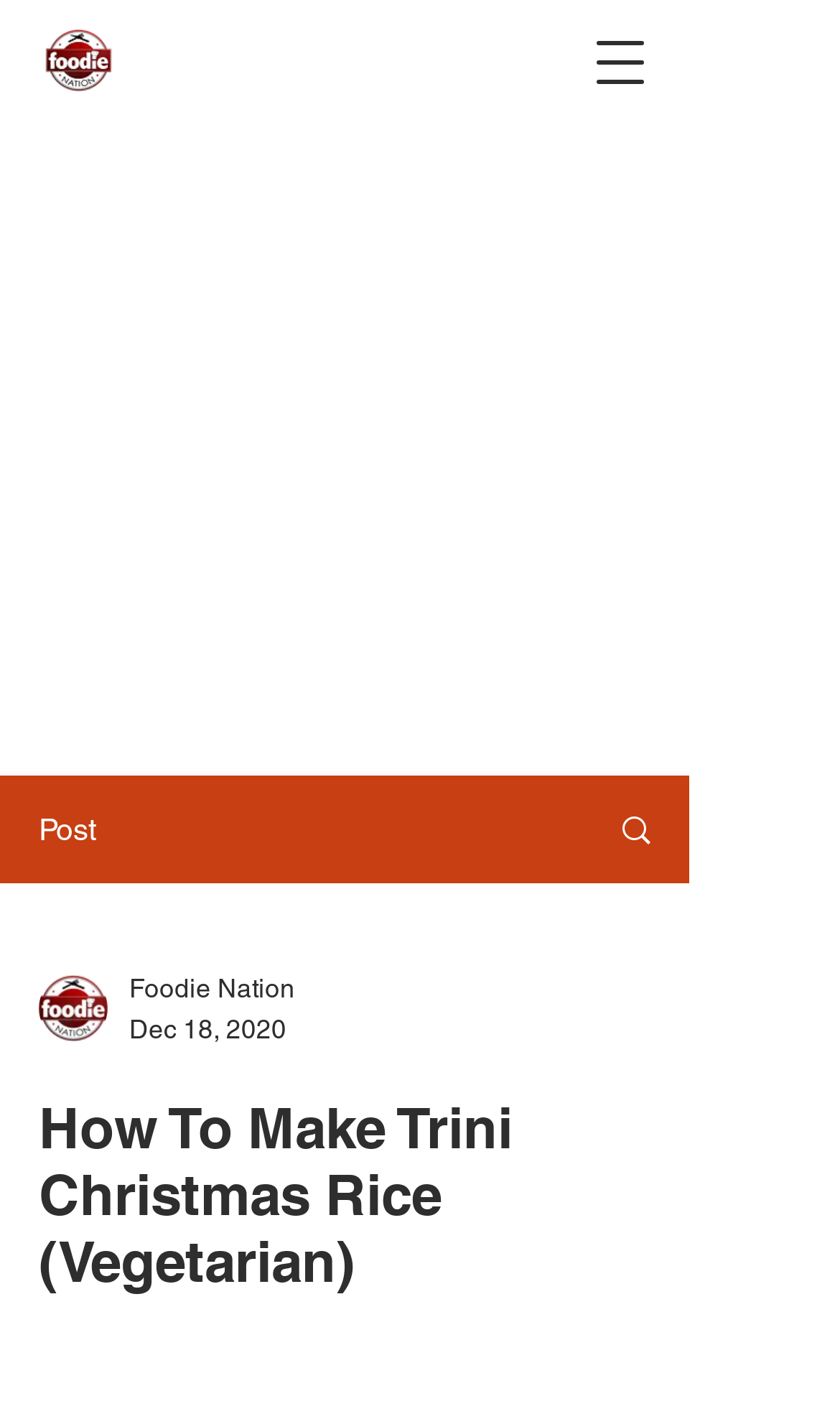Identify the bounding box of the UI component described as: "aria-label="Open navigation menu"".

[0.685, 0.017, 0.792, 0.071]